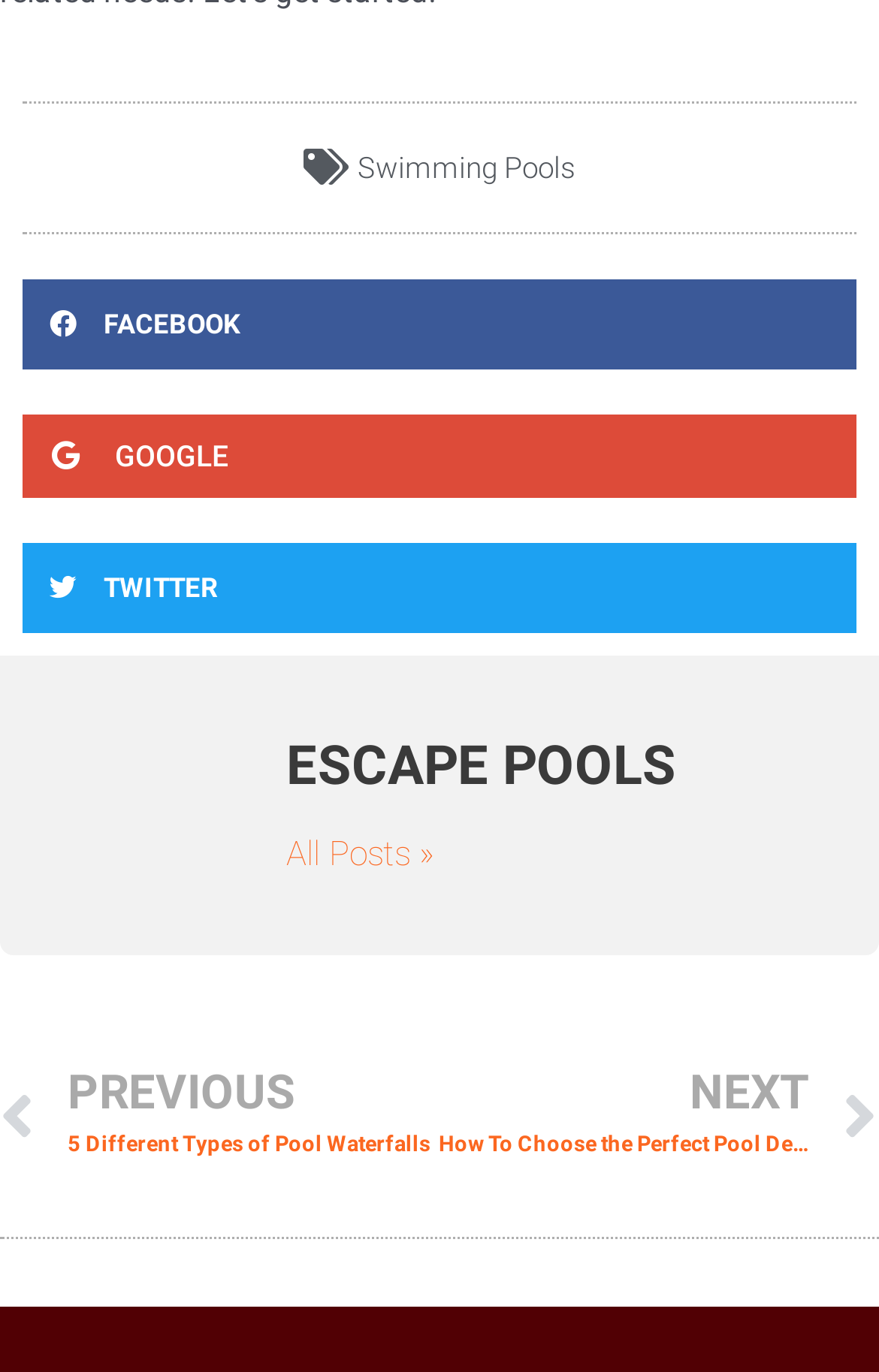Locate the bounding box coordinates of the area you need to click to fulfill this instruction: 'Share on Twitter'. The coordinates must be in the form of four float numbers ranging from 0 to 1: [left, top, right, bottom].

[0.026, 0.396, 0.974, 0.461]